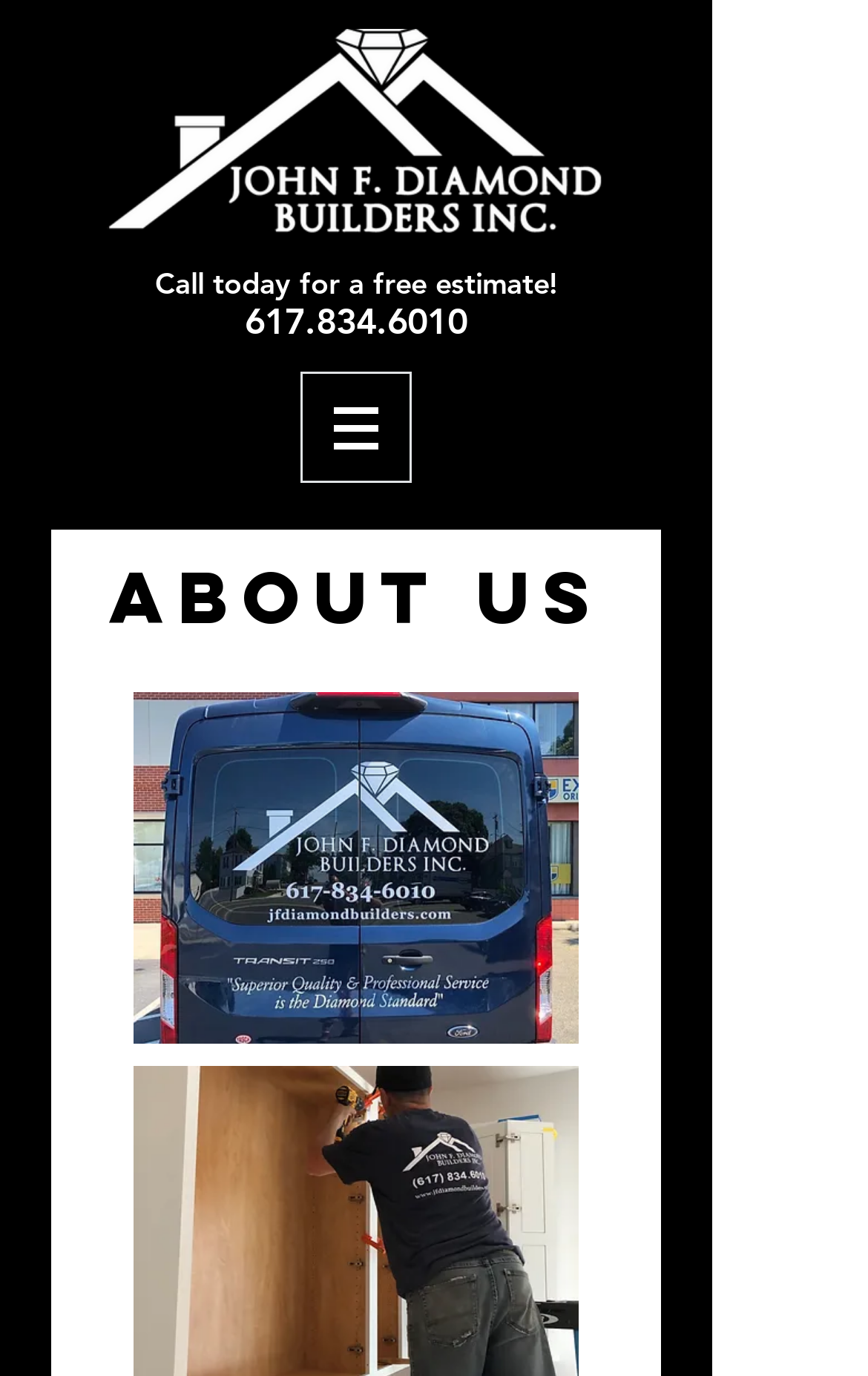Describe the webpage in detail, including text, images, and layout.

The webpage is about JFD Builders, Inc. and has a logo at the top left corner, which is a white image on a dark background. Below the logo, there is a call-to-action text "Call today for a free estimate!" followed by a phone number "617.834.6010" as a clickable link. 

To the right of the logo, there is a navigation menu labeled "Site" with a dropdown button indicated by an icon. 

The main content of the page is divided into sections, with a heading "ABOUT US" at the top. Below the heading, there is a large image that takes up most of the page, which appears to be a photo related to the company.